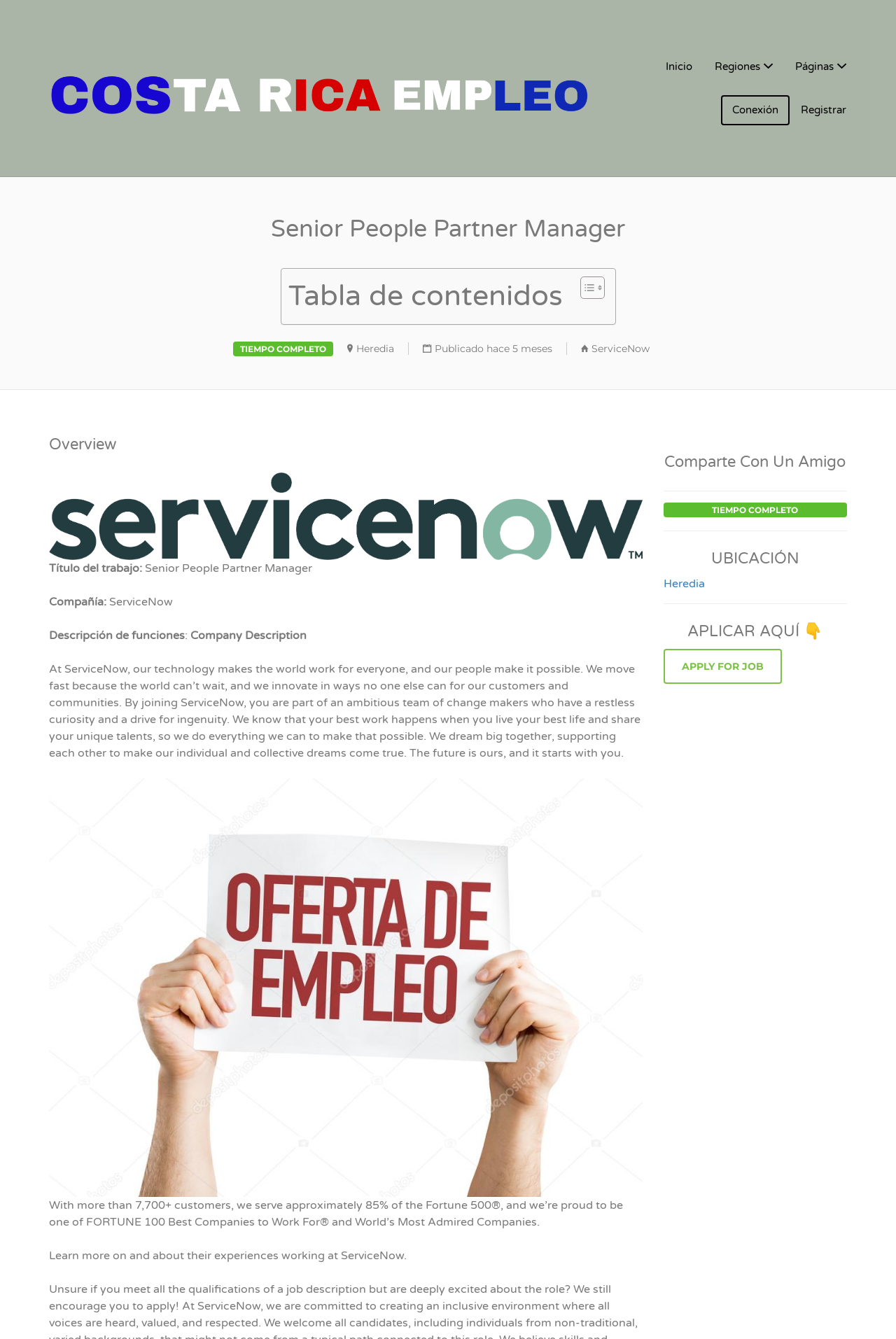Describe every aspect of the webpage comprehensively.

This webpage is a job posting for a Senior People Partner Manager position at ServiceNow. At the top of the page, there is a header image with a link to the company's website, accompanied by a navigation menu with links to "Inicio", "Regiones", "Páginas", "Conexión", and "Registrar". 

Below the header, the job title "Senior People Partner Manager" is prominently displayed, followed by a table of contents with a toggle button. 

The main content of the page is divided into sections. The first section displays the job details, including the job title, company, and location (Heredia). There is also a heading "Overview" with an image and a brief description of the job. 

The next section provides more information about the company, ServiceNow, including a company description and a paragraph about the company's mission and values. 

Further down the page, there are additional sections with complementary information, including a section to share the job posting with a friend, a section displaying the job location (Heredia), and a section with a call-to-action to apply for the job.